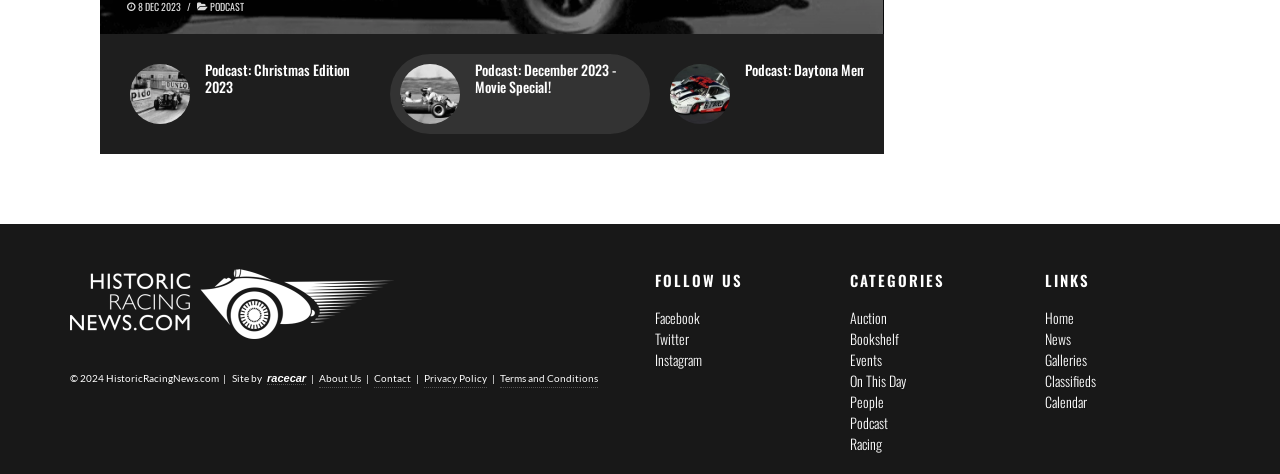Provide a brief response to the question below using one word or phrase:
What is the name of the website?

HistoricRacingNews.com